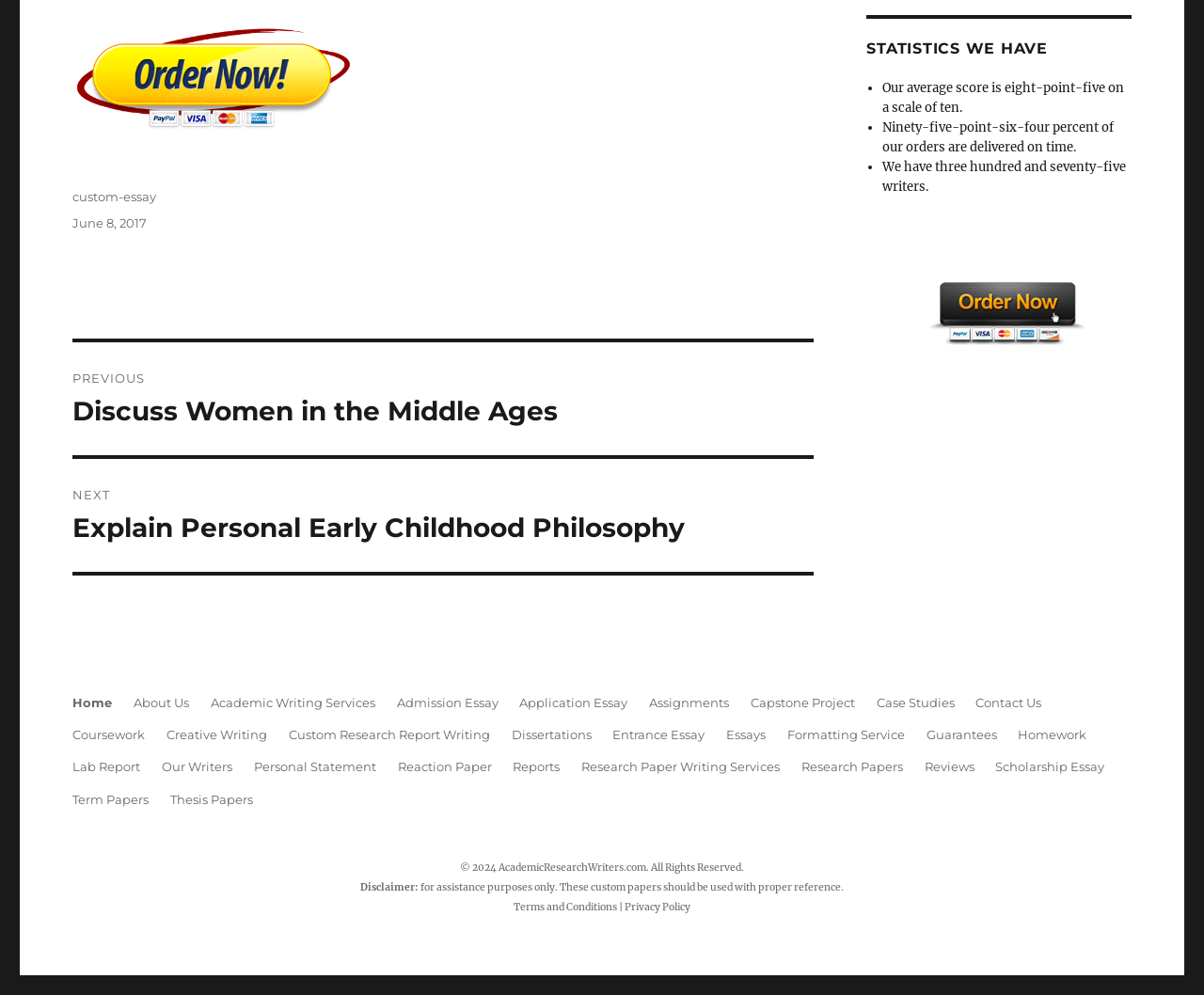Find the bounding box coordinates of the area that needs to be clicked in order to achieve the following instruction: "View previous post". The coordinates should be specified as four float numbers between 0 and 1, i.e., [left, top, right, bottom].

[0.06, 0.344, 0.676, 0.457]